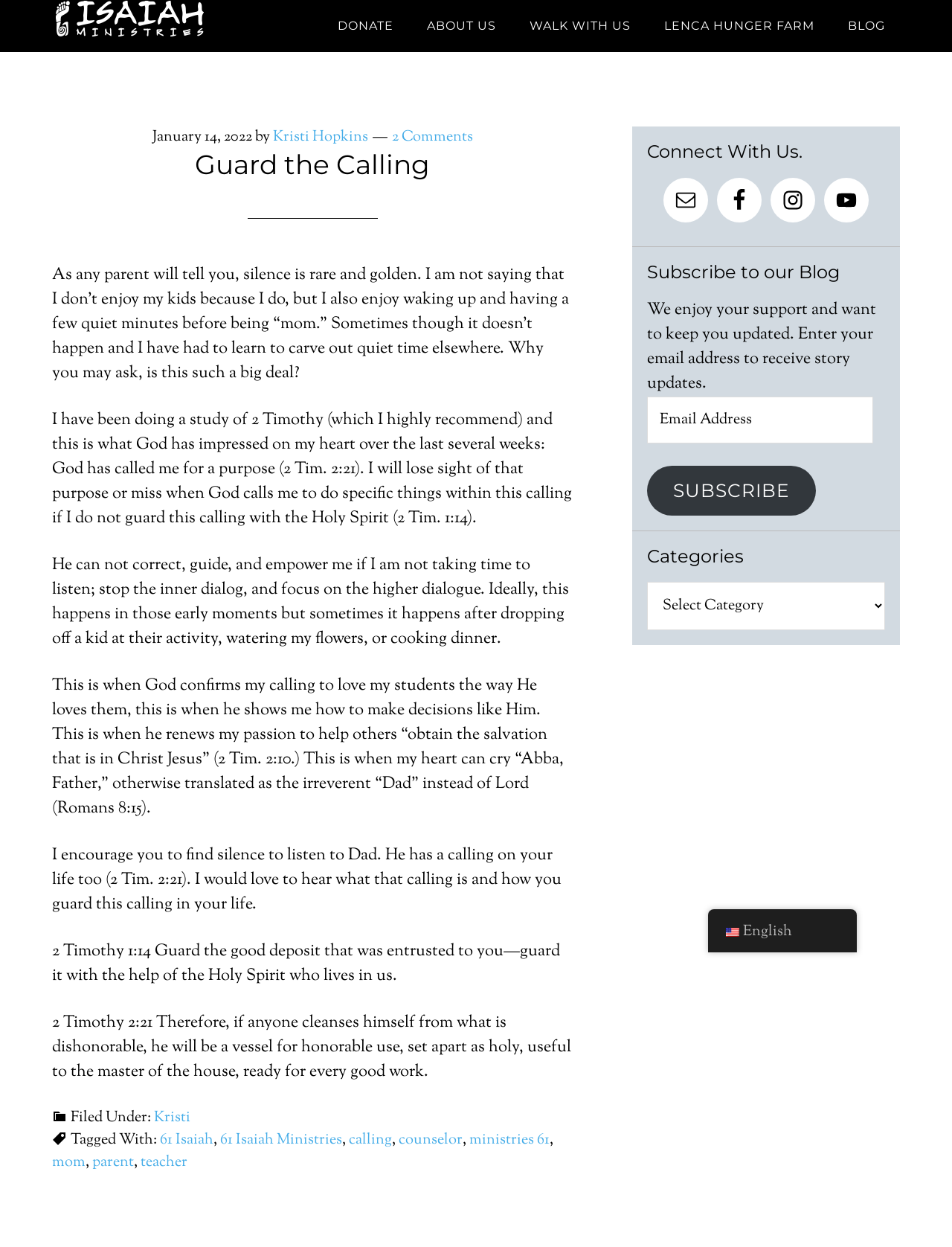Please provide a detailed answer to the question below by examining the image:
What is the title of the article?

The title of the article can be found in the heading element with the text 'Guard the Calling'.